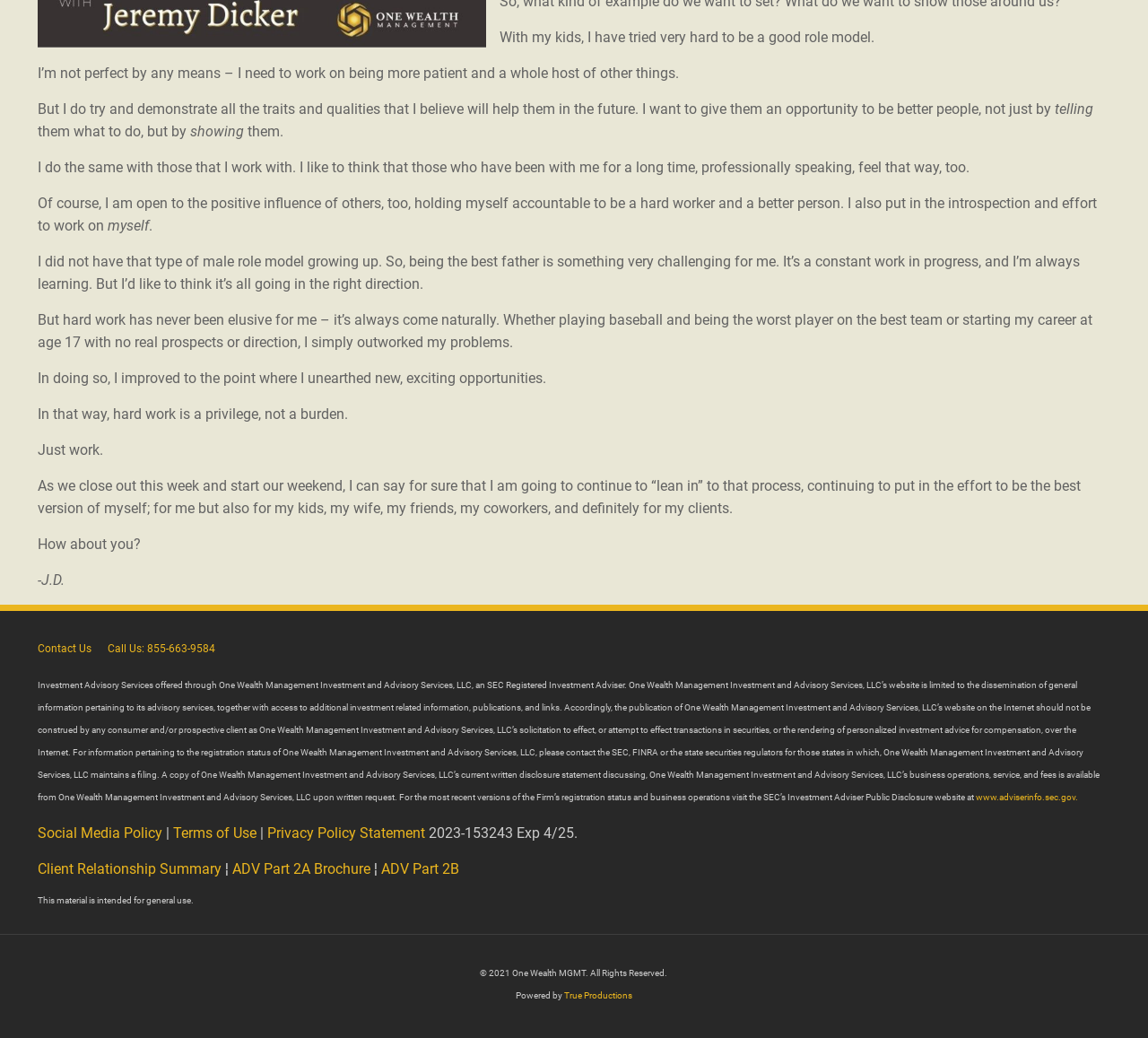Analyze the image and give a detailed response to the question:
What is the website powered by?

The website is powered by True Productions, as mentioned at the bottom of the webpage with the text 'Powered by True Productions'.